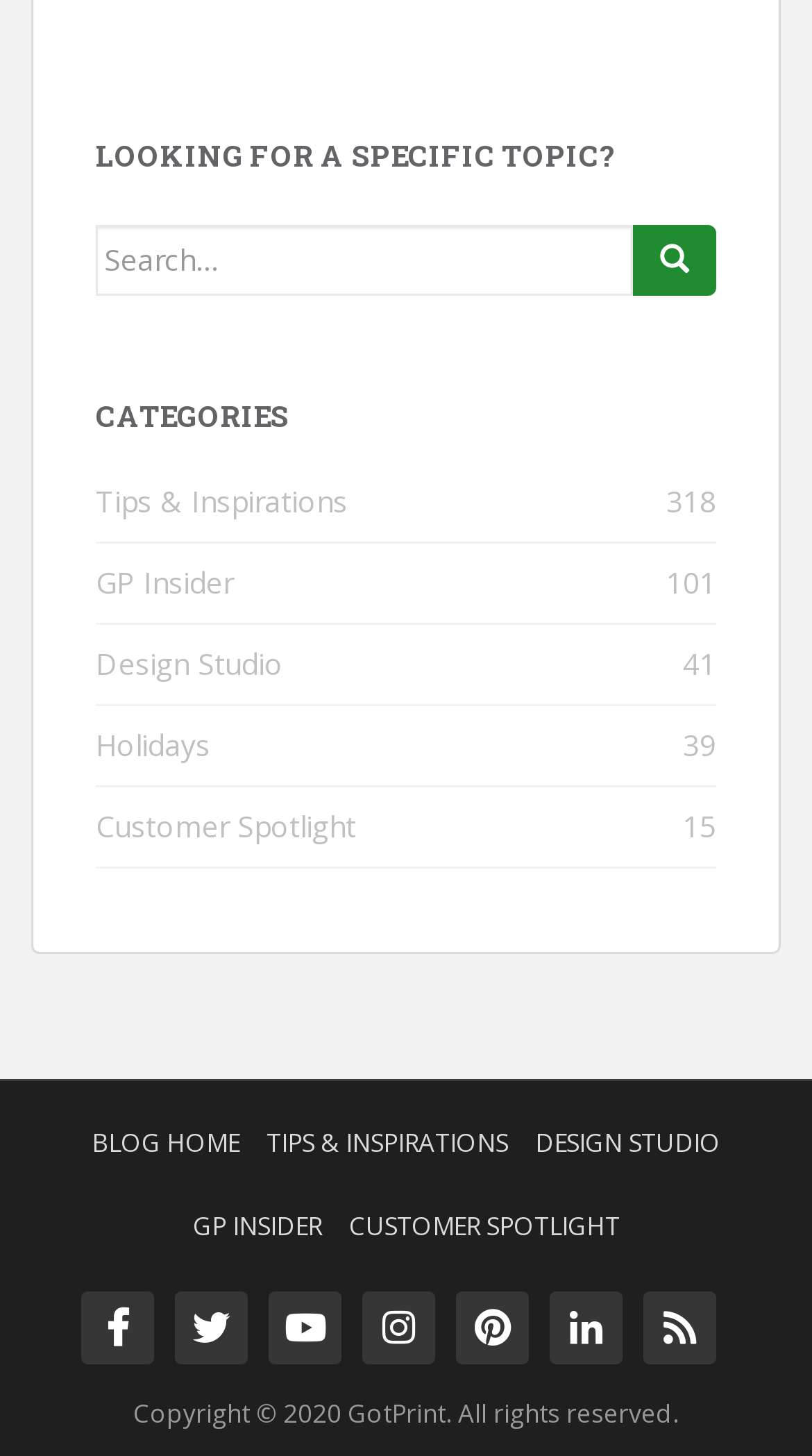Provide a one-word or short-phrase response to the question:
How many categories are listed?

6